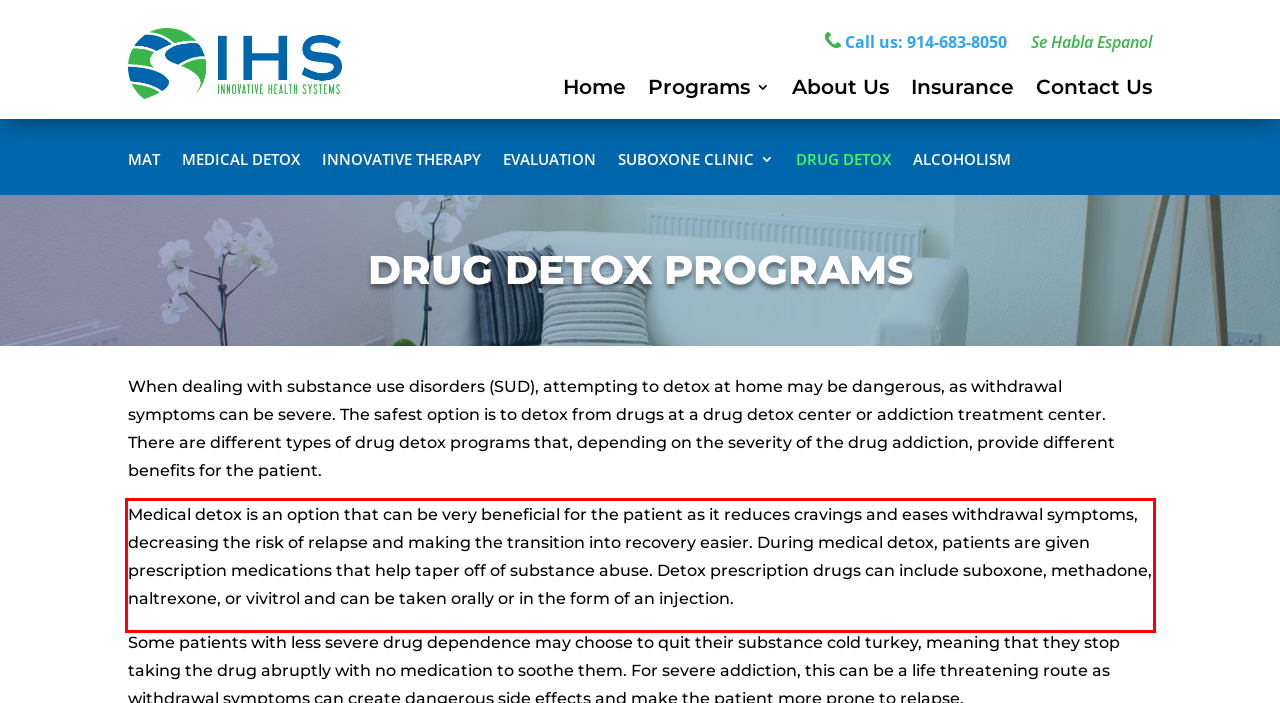Given a screenshot of a webpage, identify the red bounding box and perform OCR to recognize the text within that box.

Medical detox is an option that can be very beneficial for the patient as it reduces cravings and eases withdrawal symptoms, decreasing the risk of relapse and making the transition into recovery easier. During medical detox, patients are given prescription medications that help taper off of substance abuse. Detox prescription drugs can include suboxone, methadone, naltrexone, or vivitrol and can be taken orally or in the form of an injection.